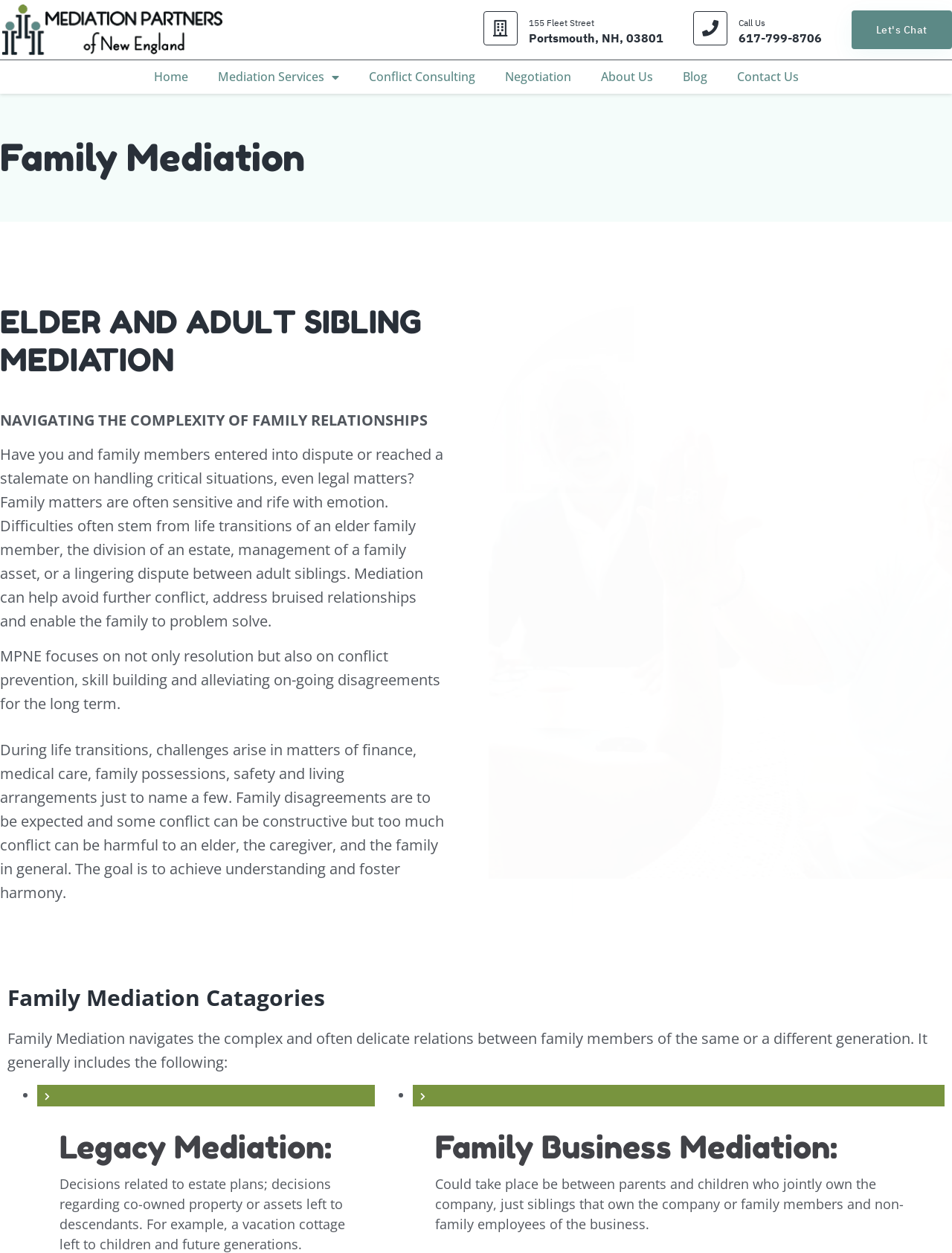What is the address of Mediation Partners of New England?
Respond to the question with a well-detailed and thorough answer.

I found the address by looking at the heading '155 Fleet Street' and the static text 'Portsmouth, NH, 03801' which are located close to each other, indicating that they form a single address.